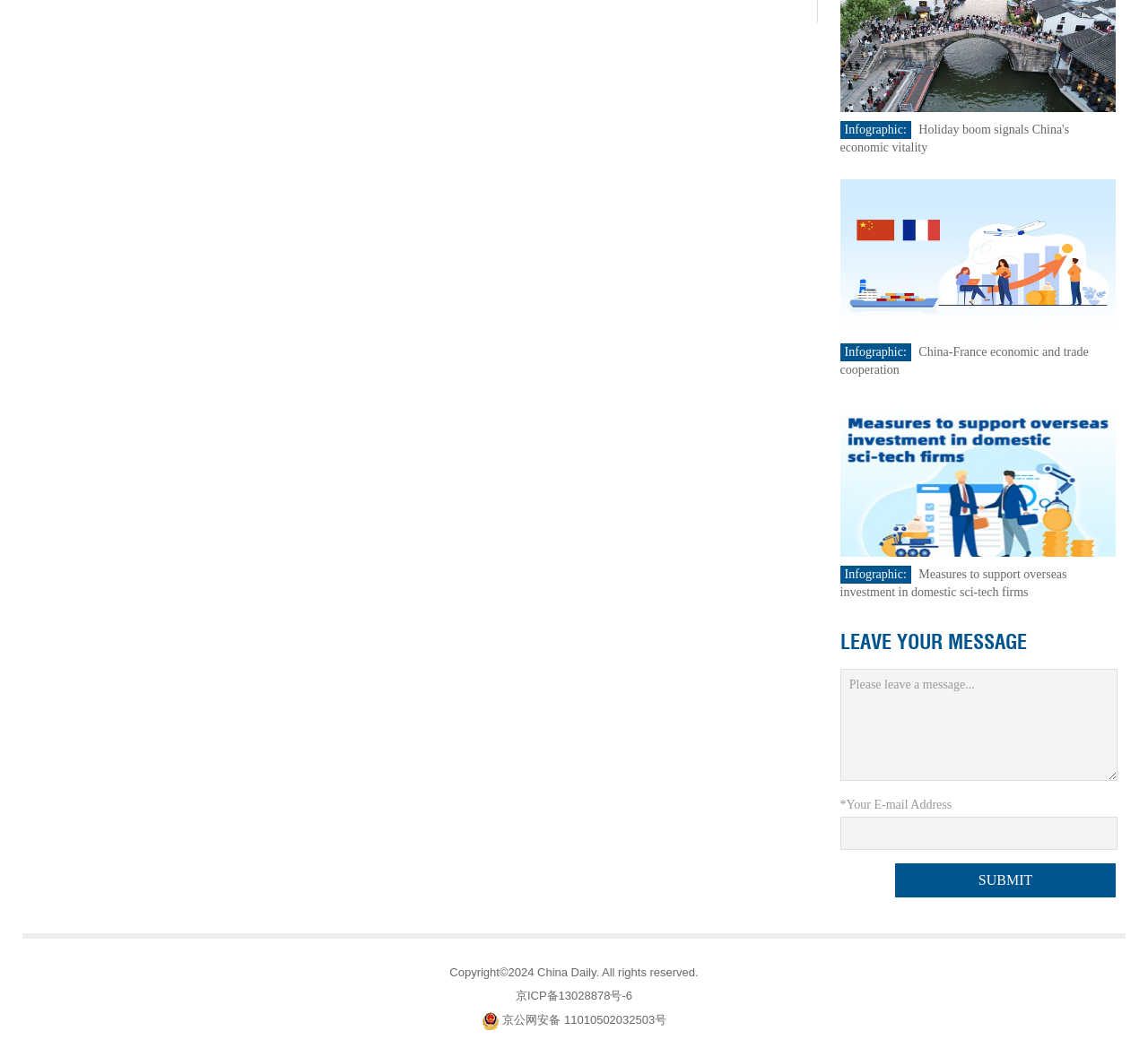Determine the bounding box coordinates (top-left x, top-left y, bottom-right x, bottom-right y) of the UI element described in the following text: title="Next Topic"

None